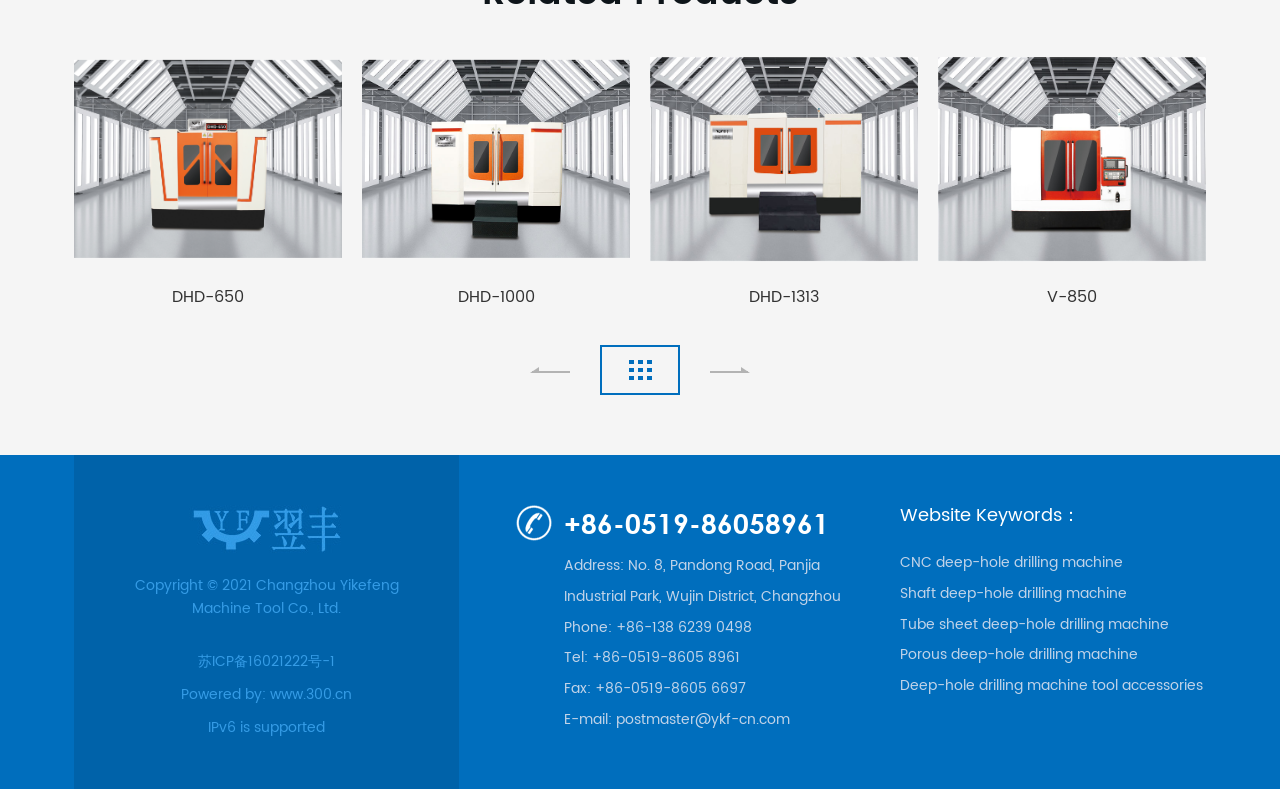Please find the bounding box coordinates for the clickable element needed to perform this instruction: "Call +86-0519-86058961".

[0.403, 0.64, 0.659, 0.686]